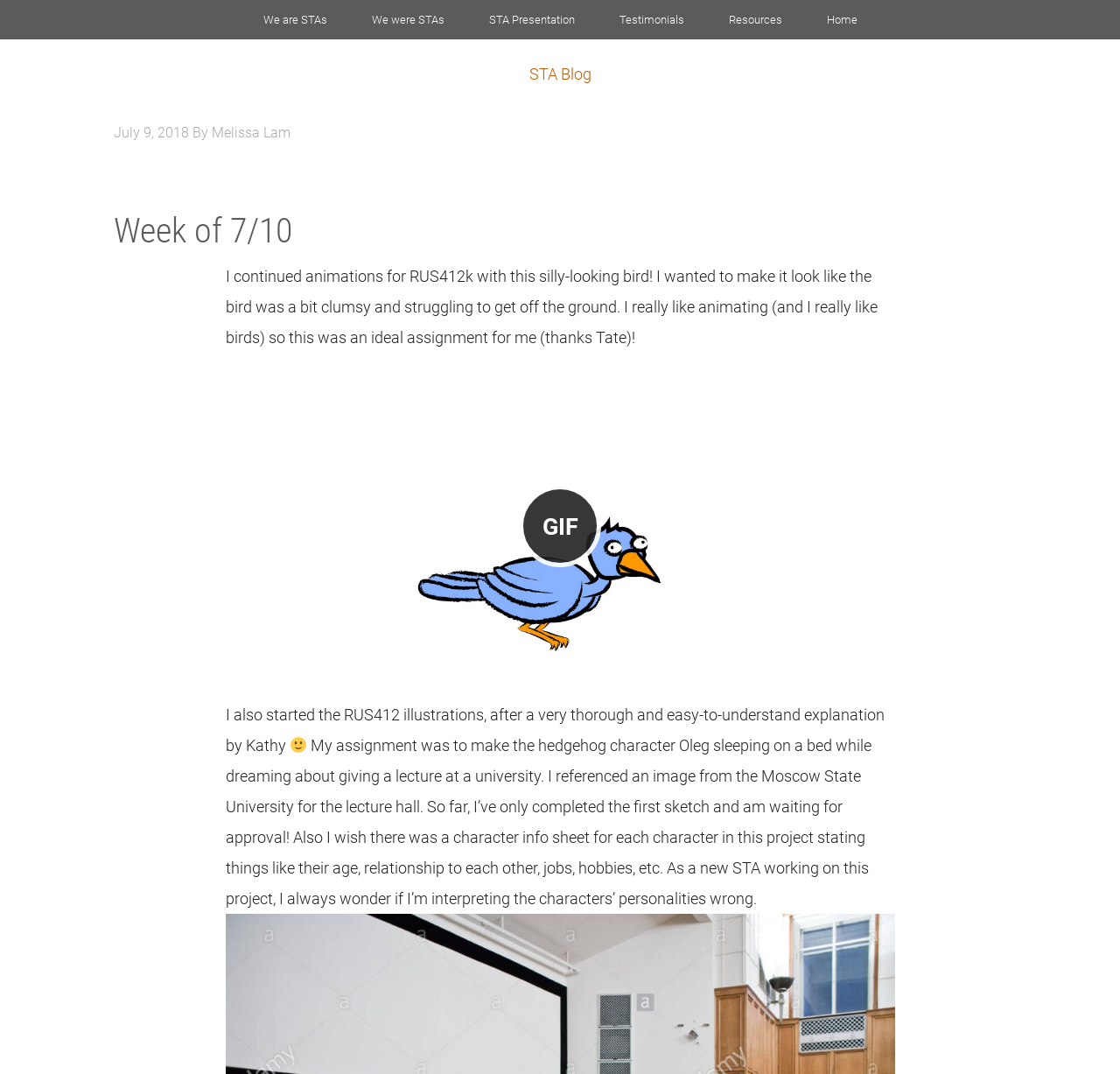Can you specify the bounding box coordinates of the area that needs to be clicked to fulfill the following instruction: "Check the Resources page"?

[0.632, 0.0, 0.717, 0.037]